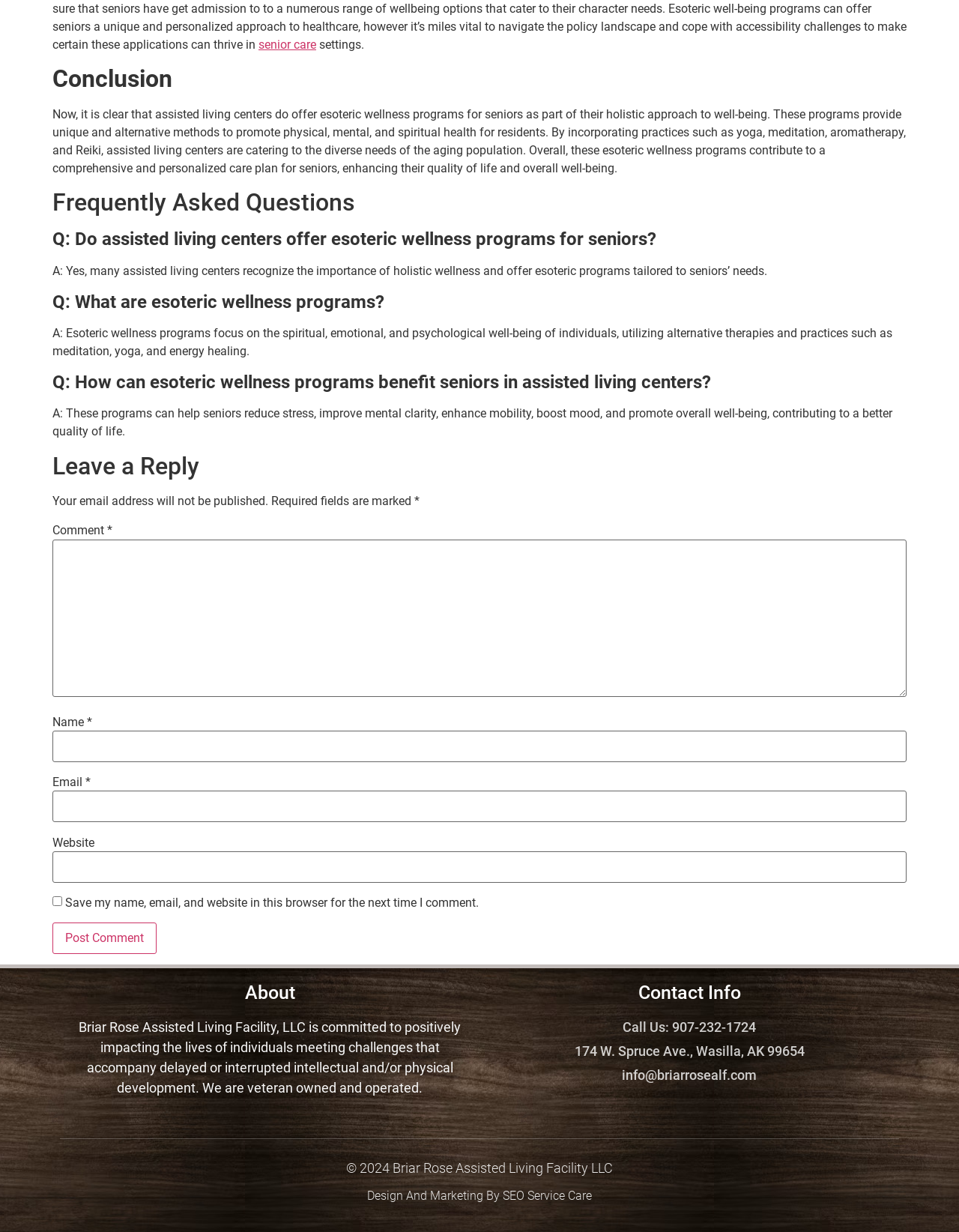Please give a concise answer to this question using a single word or phrase: 
What is the topic of the conclusion section?

Esoteric wellness programs